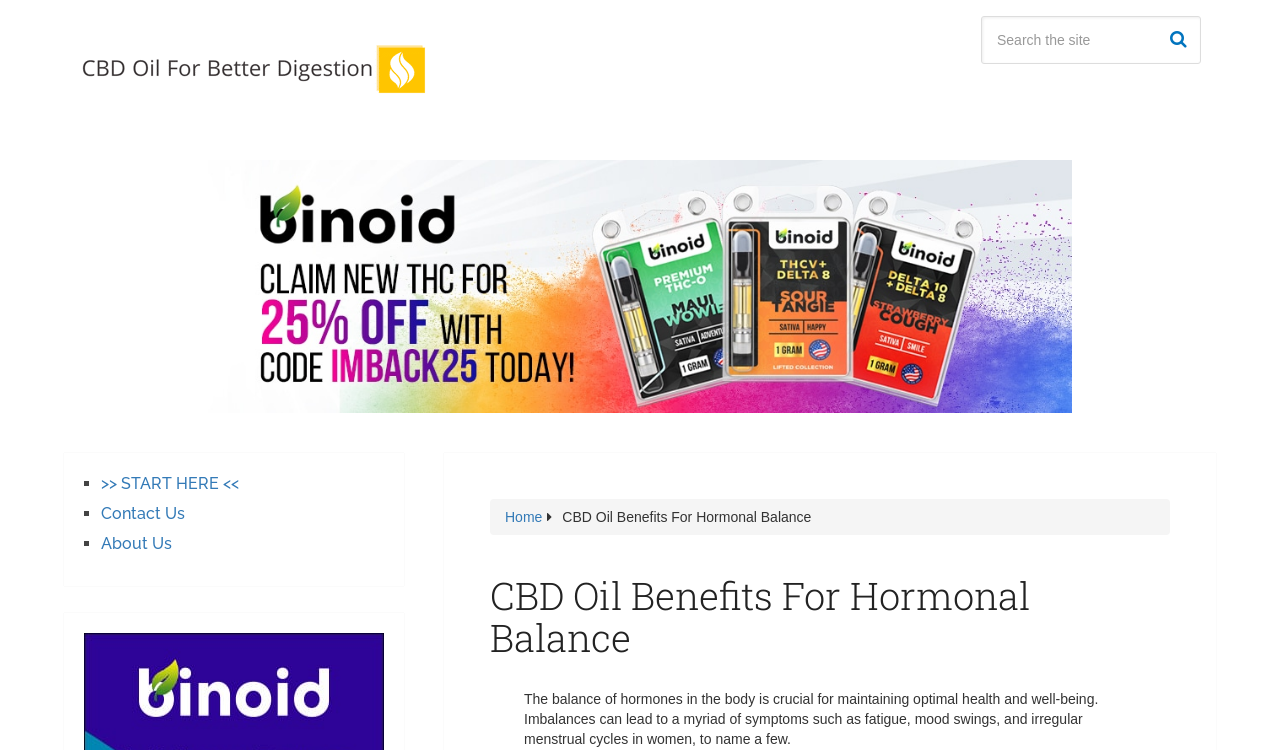Identify the main title of the webpage and generate its text content.

CBD Oil Benefits For Hormonal Balance